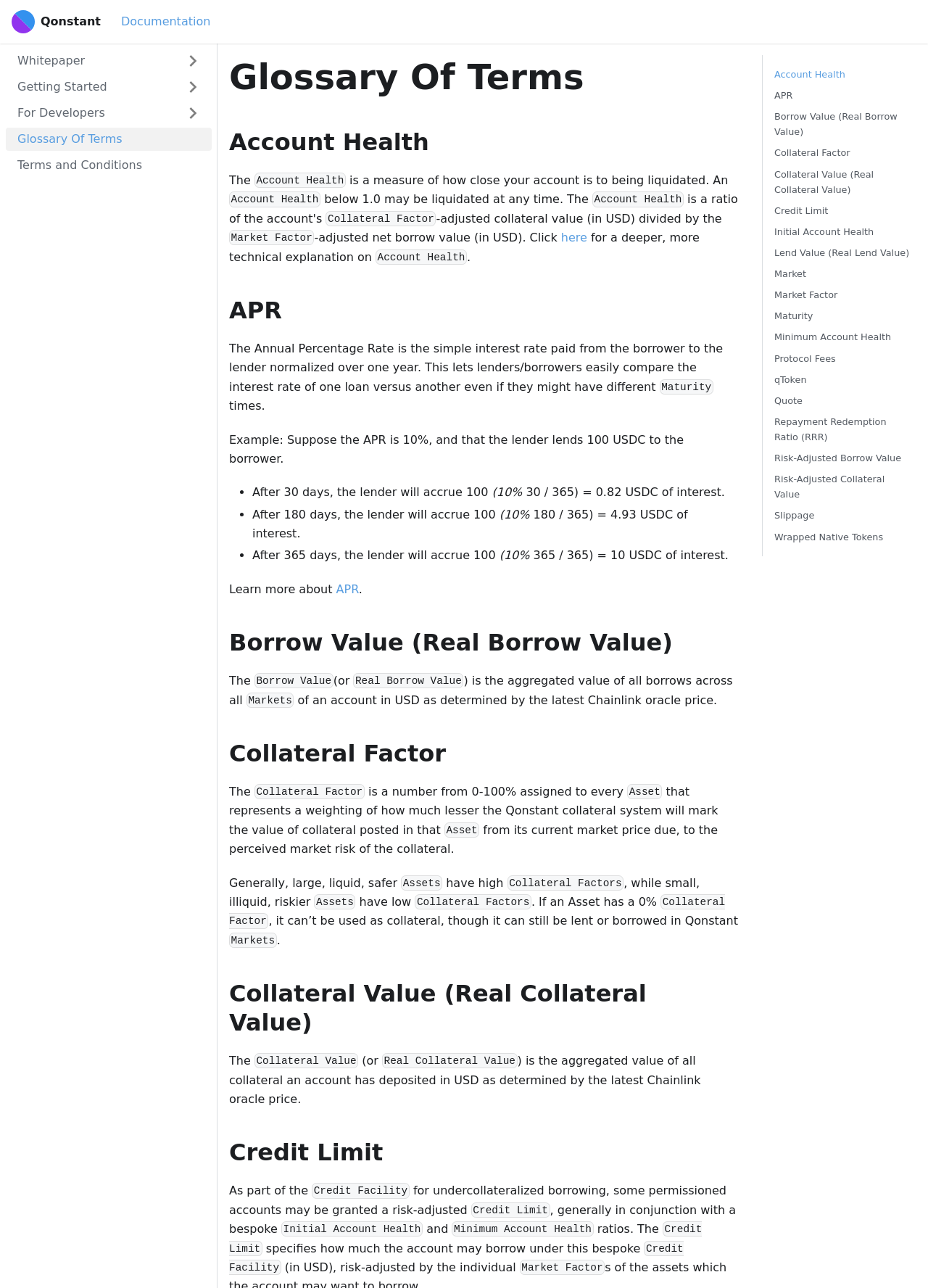What is Borrow Value?
Give a detailed and exhaustive answer to the question.

According to the webpage, the Borrow Value, also known as the Real Borrow Value, is the aggregated value of all borrows across all markets of an account in USD as determined by the latest Chainlink oracle price.